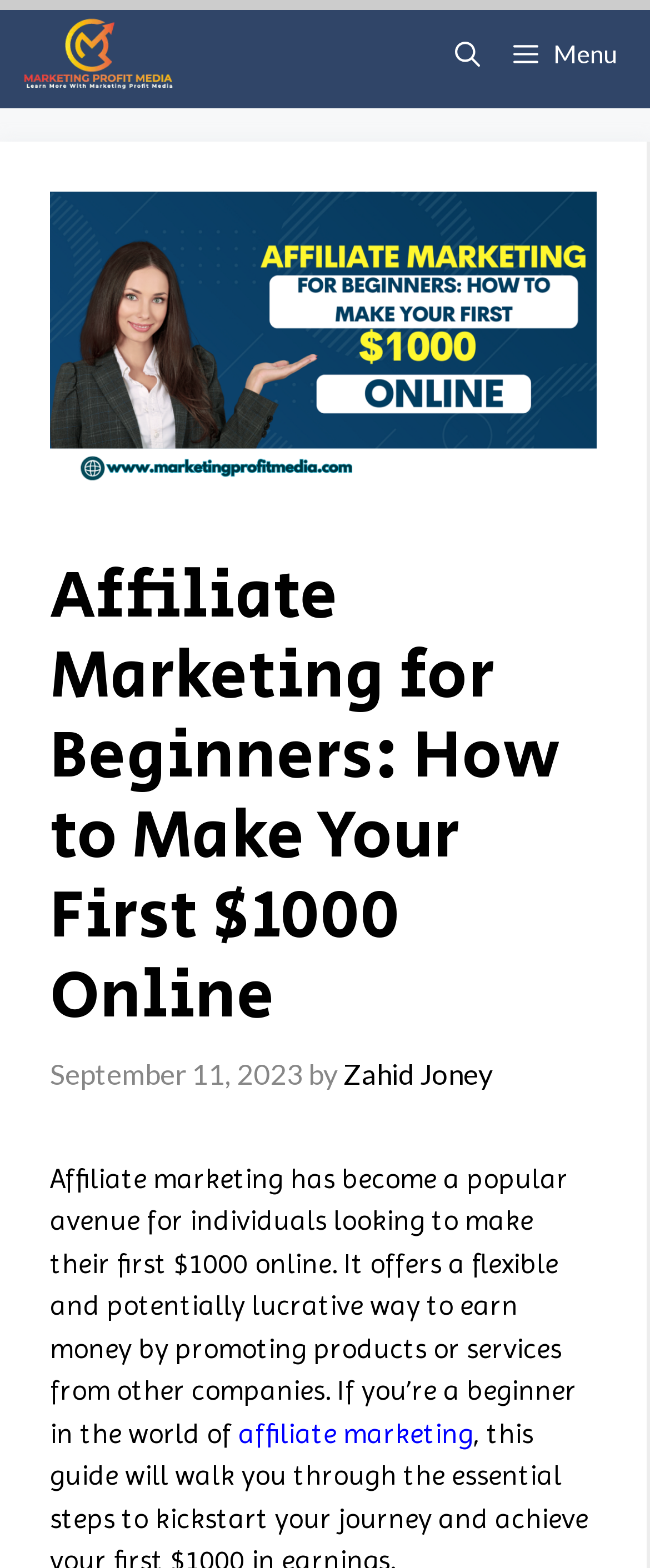Locate the bounding box of the UI element with the following description: "Maize".

None